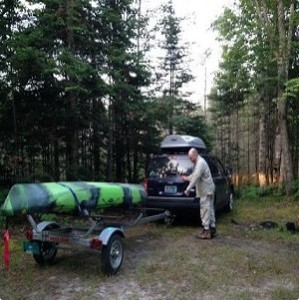Summarize the image with a detailed caption.

In this image, a person is preparing for an outdoor adventure by loading a vibrant green and black kayak onto a trailer attached to a vehicle. Surrounded by dense trees and soft ground, the scene is set in a serene natural environment, indicative of a day spent exploring a nearby lake or river. The person, dressed in light-colored outdoor attire, appears focused on securing the kayak, showcasing the practical aspects of outdoor preparation. The vehicle, which features a striking graphic on its rear, enhances the sense of adventure, hinting at experiences yet to come. This moment captures the essence of outdoor enthusiasts setting off to enjoy nature, likely influenced by the excitement of exploring the beauty of the wilderness and the thrill of fishing and kayaking in the area.